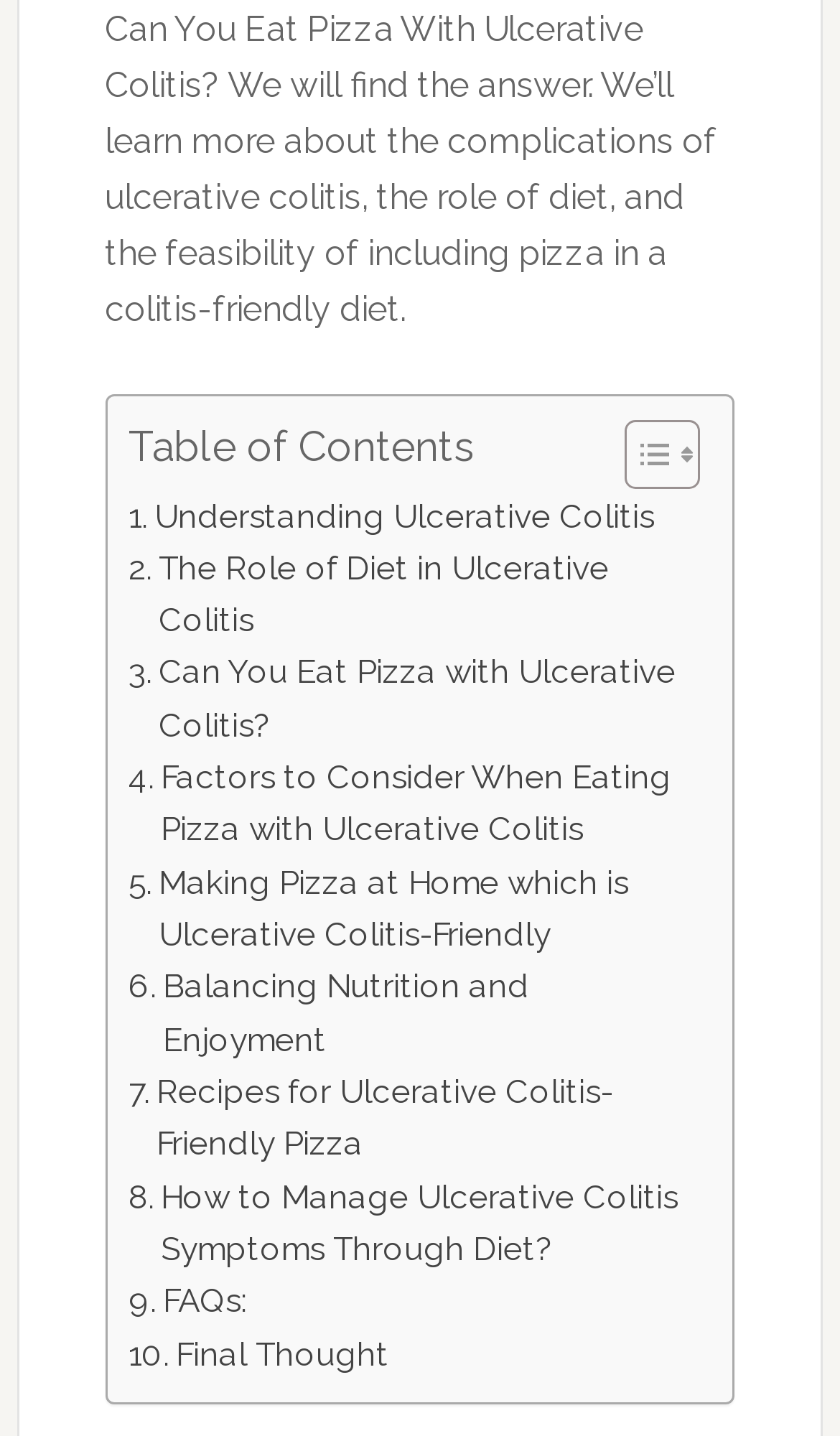Determine the bounding box coordinates of the UI element described below. Use the format (top-left x, top-left y, bottom-right x, bottom-right y) with floating point numbers between 0 and 1: Final Thought

[0.153, 0.925, 0.474, 0.961]